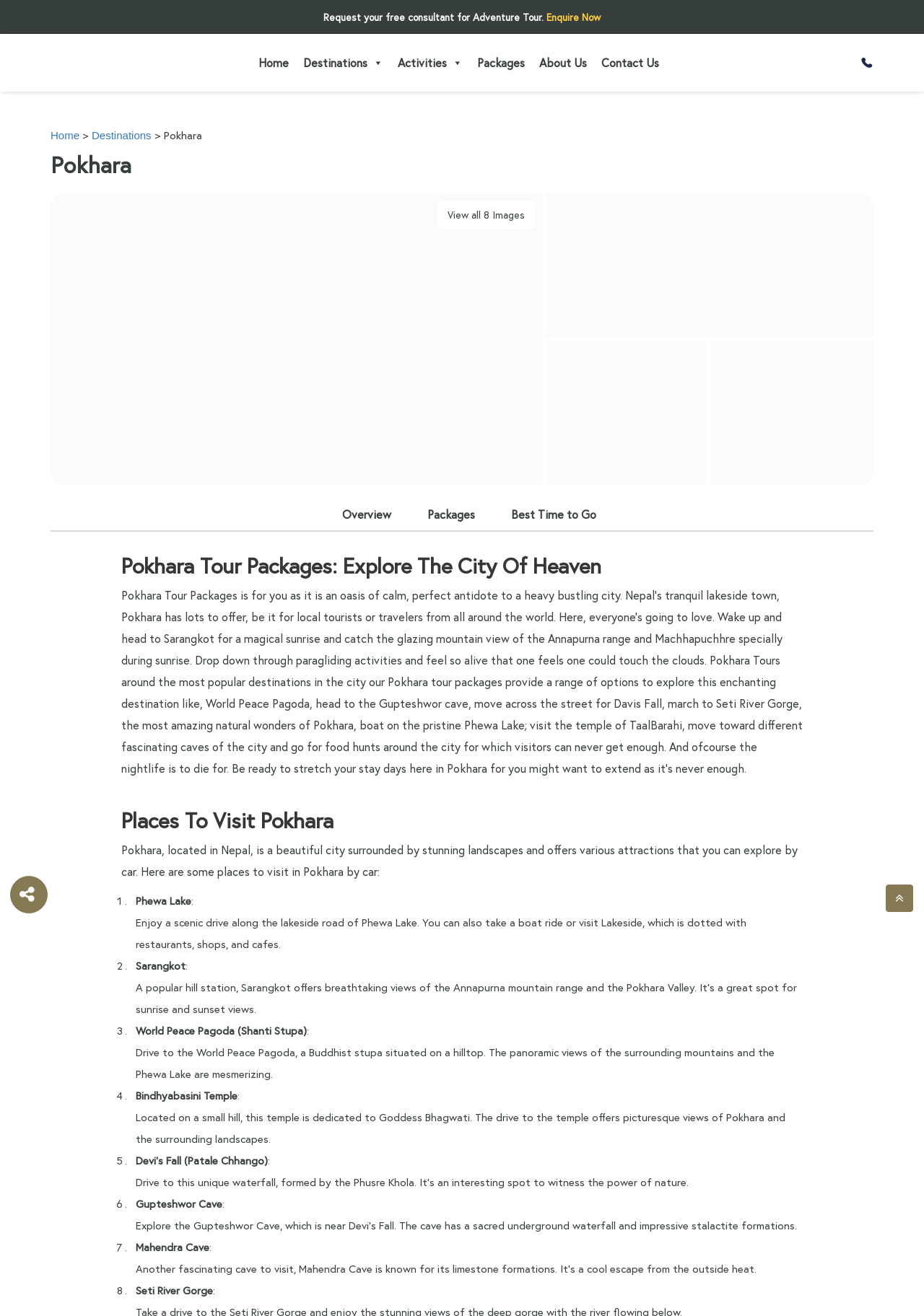Based on the image, provide a detailed and complete answer to the question: 
What is the name of the city being described?

I inferred this answer by reading the heading 'Pokhara' and the text 'Pokhara Tour Packages is for you as it is an oasis of calm, perfect antidote to a heavy bustling city.' which suggests that the webpage is about Pokhara city.